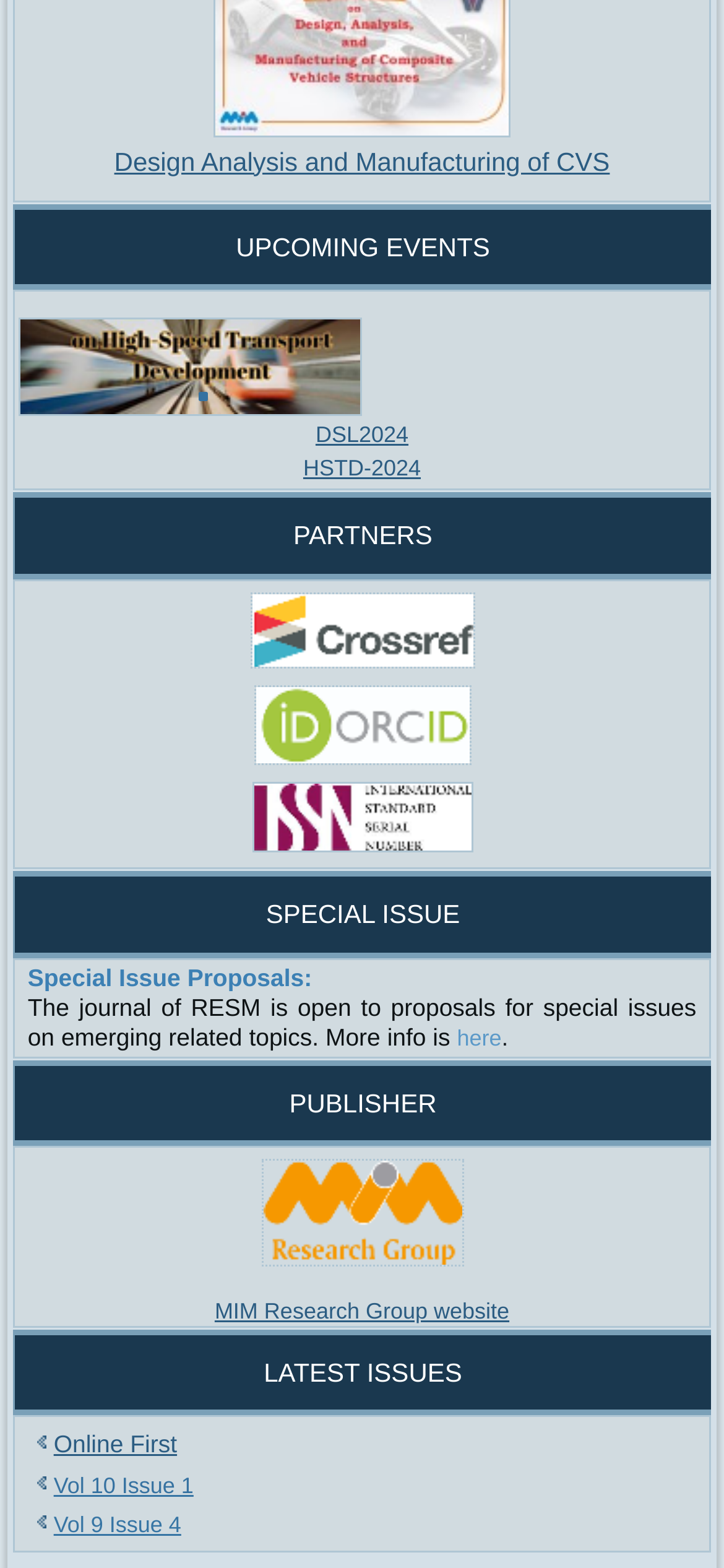Predict the bounding box of the UI element based on this description: "Vol 10 Issue 1".

[0.074, 0.939, 0.267, 0.955]